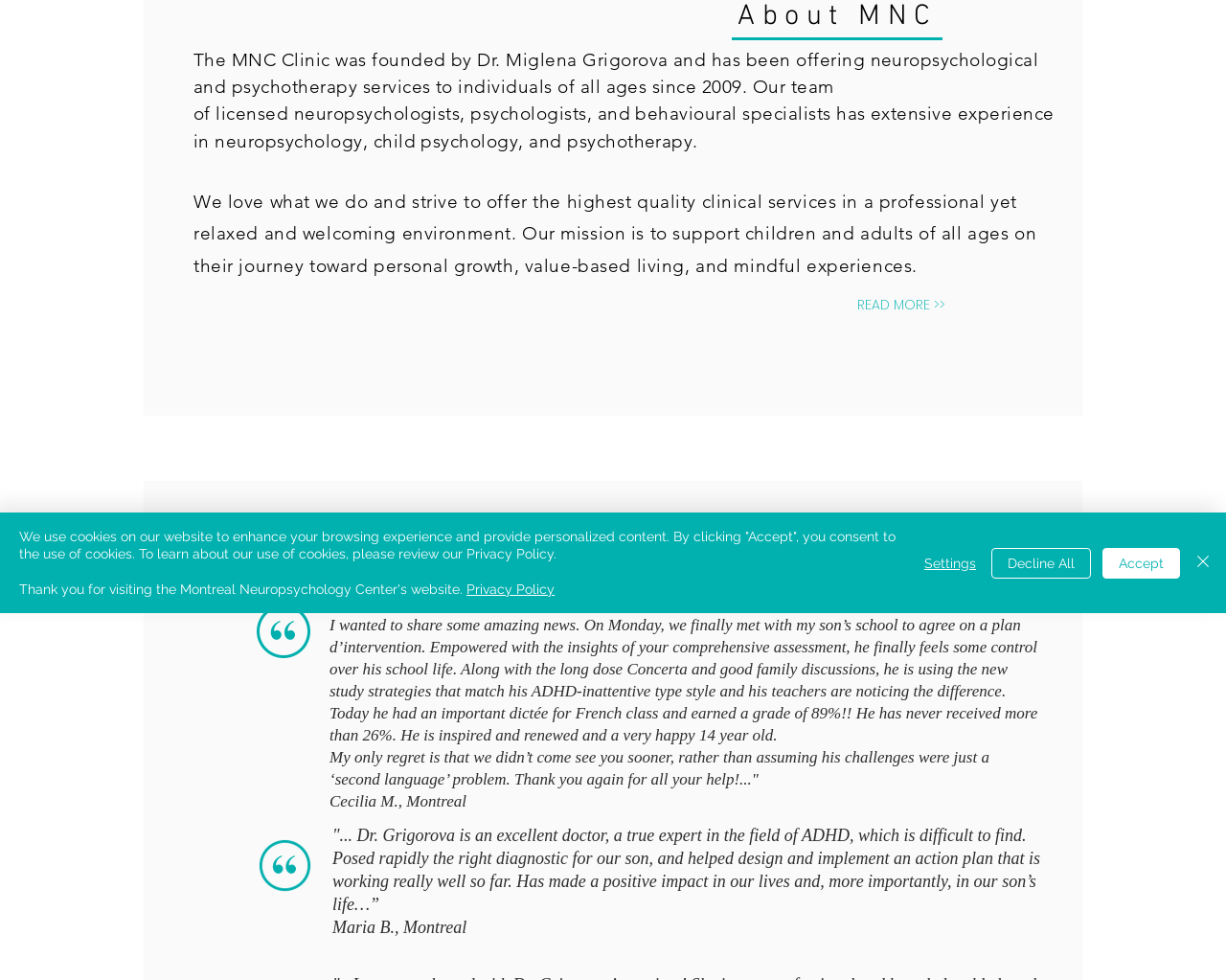Locate the bounding box of the UI element defined by this description: "READ MORE >>". The coordinates should be given as four float numbers between 0 and 1, formatted as [left, top, right, bottom].

[0.619, 0.288, 0.851, 0.334]